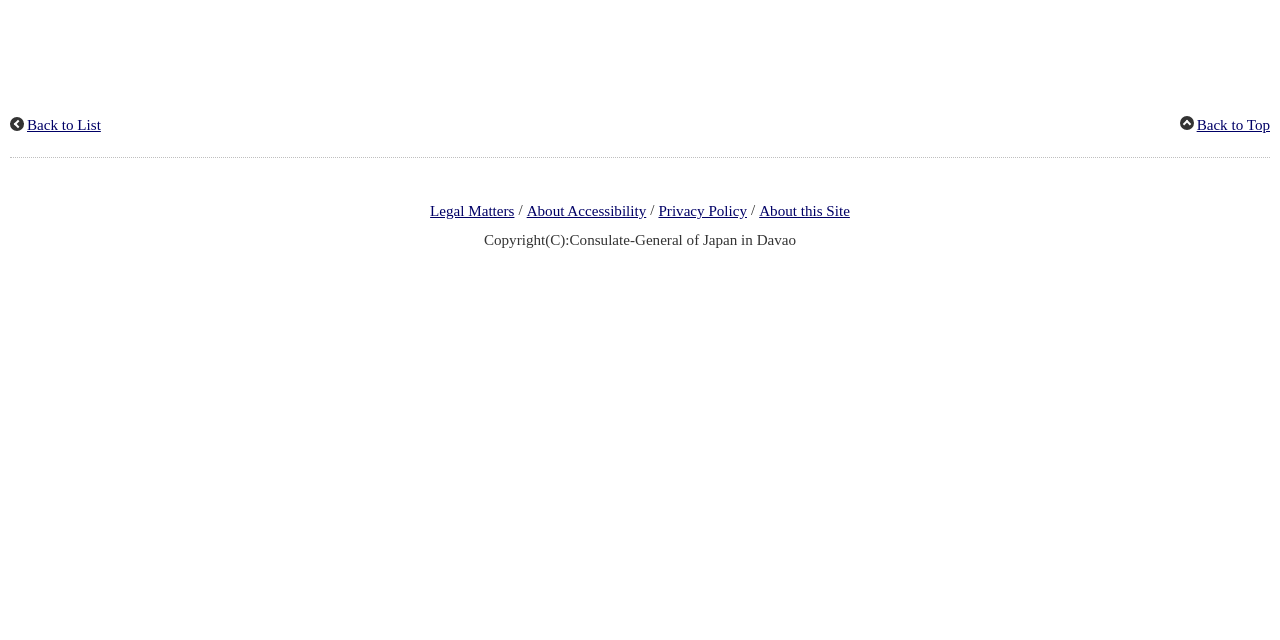Based on the element description: "About Accessibility", identify the UI element and provide its bounding box coordinates. Use four float numbers between 0 and 1, [left, top, right, bottom].

[0.411, 0.317, 0.505, 0.342]